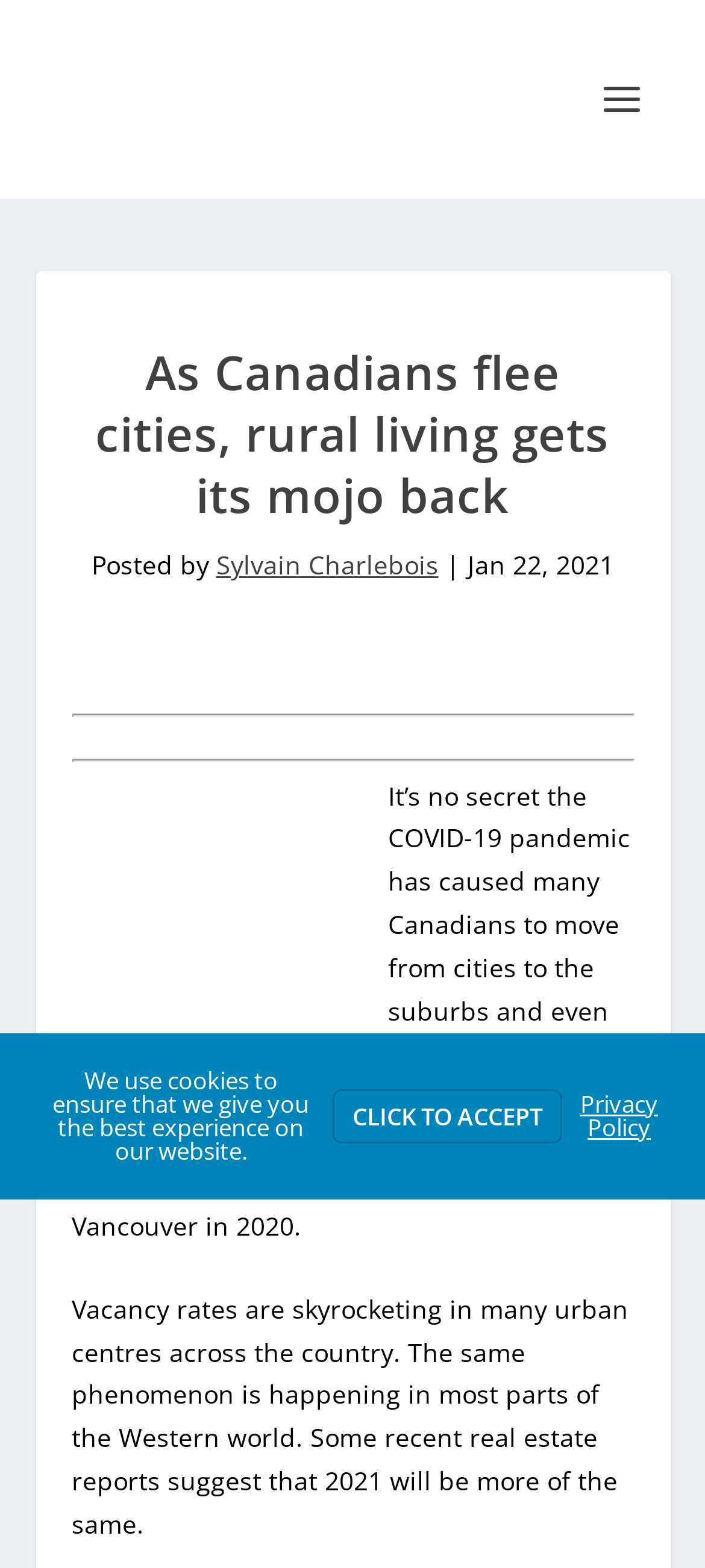From the given element description: "alt="TM Marketplace"", find the bounding box for the UI element. Provide the coordinates as four float numbers between 0 and 1, in the order [left, top, right, bottom].

[0.077, 0.035, 0.205, 0.092]